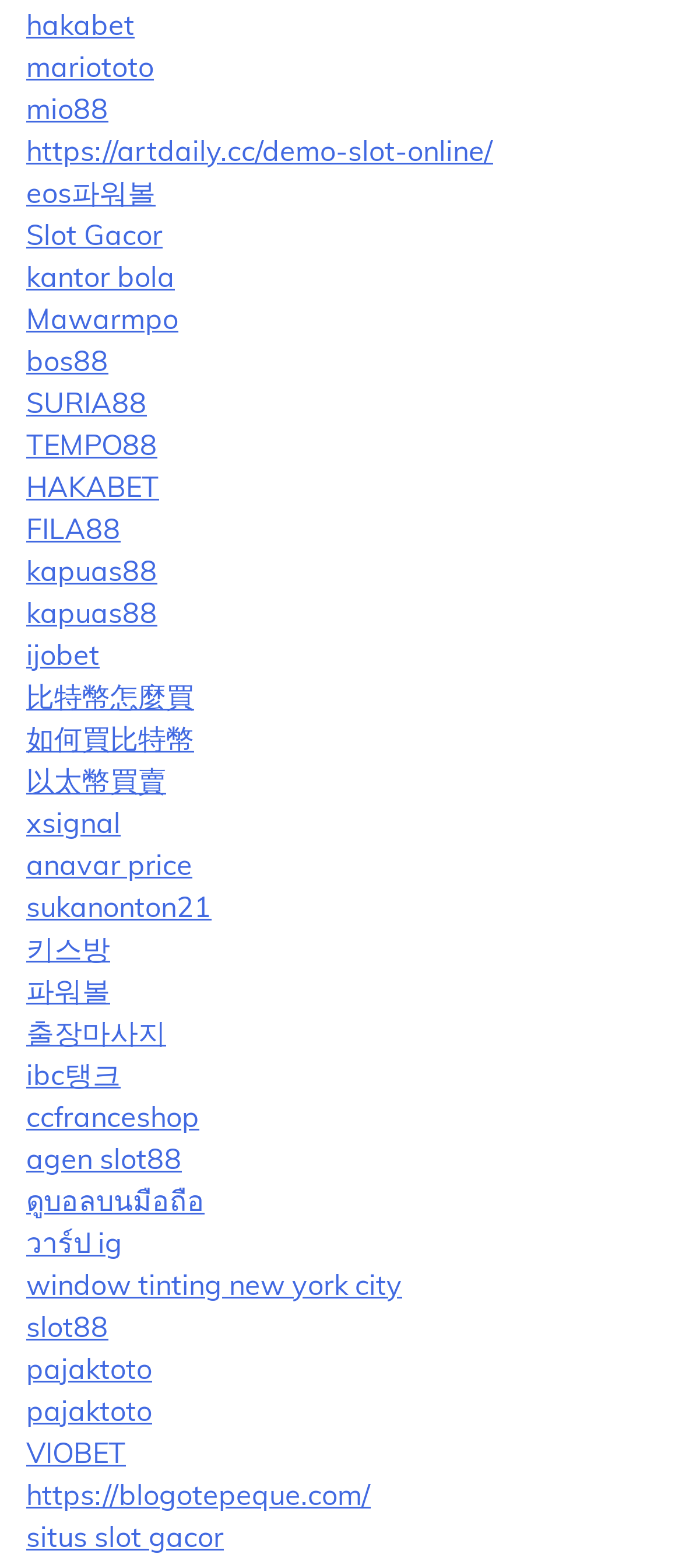Answer in one word or a short phrase: 
How many links have a y1 coordinate less than 0.1?

4